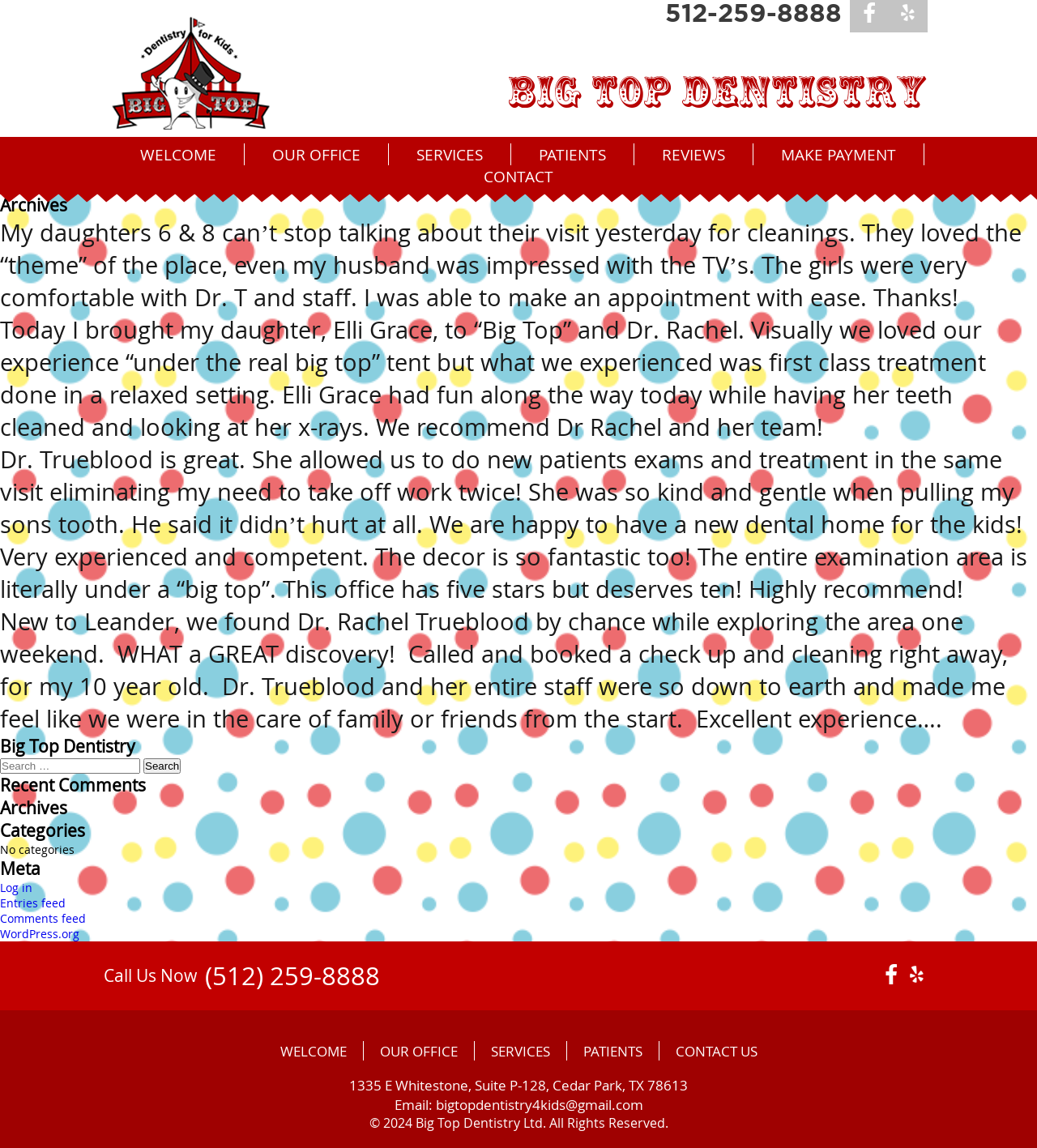How many testimonials are displayed? Based on the image, give a response in one word or a short phrase.

5